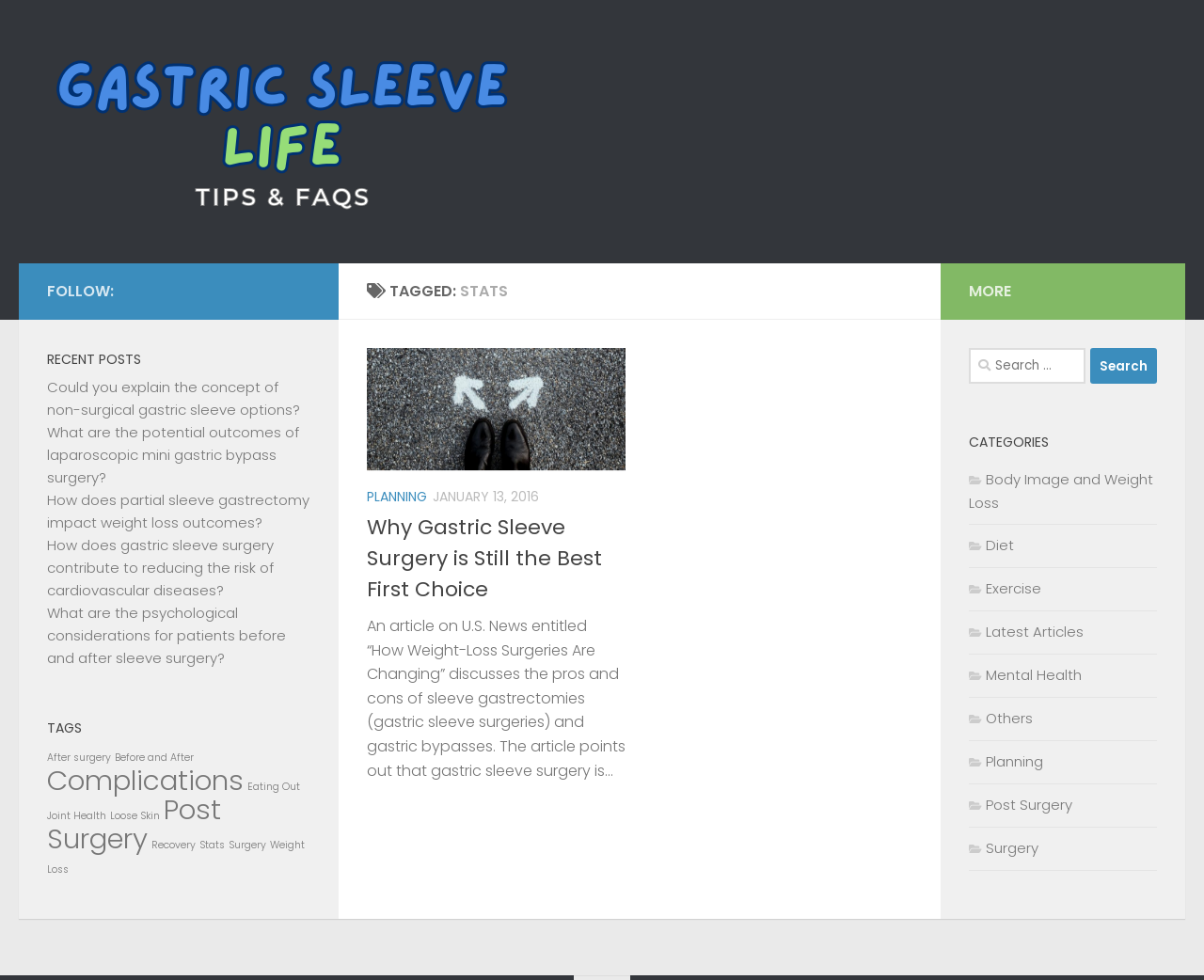Provide your answer in one word or a succinct phrase for the question: 
What is the topic of the article with the title 'Why Gastric Sleeve Surgery is Still the Best First Choice'?

Gastric sleeve surgery